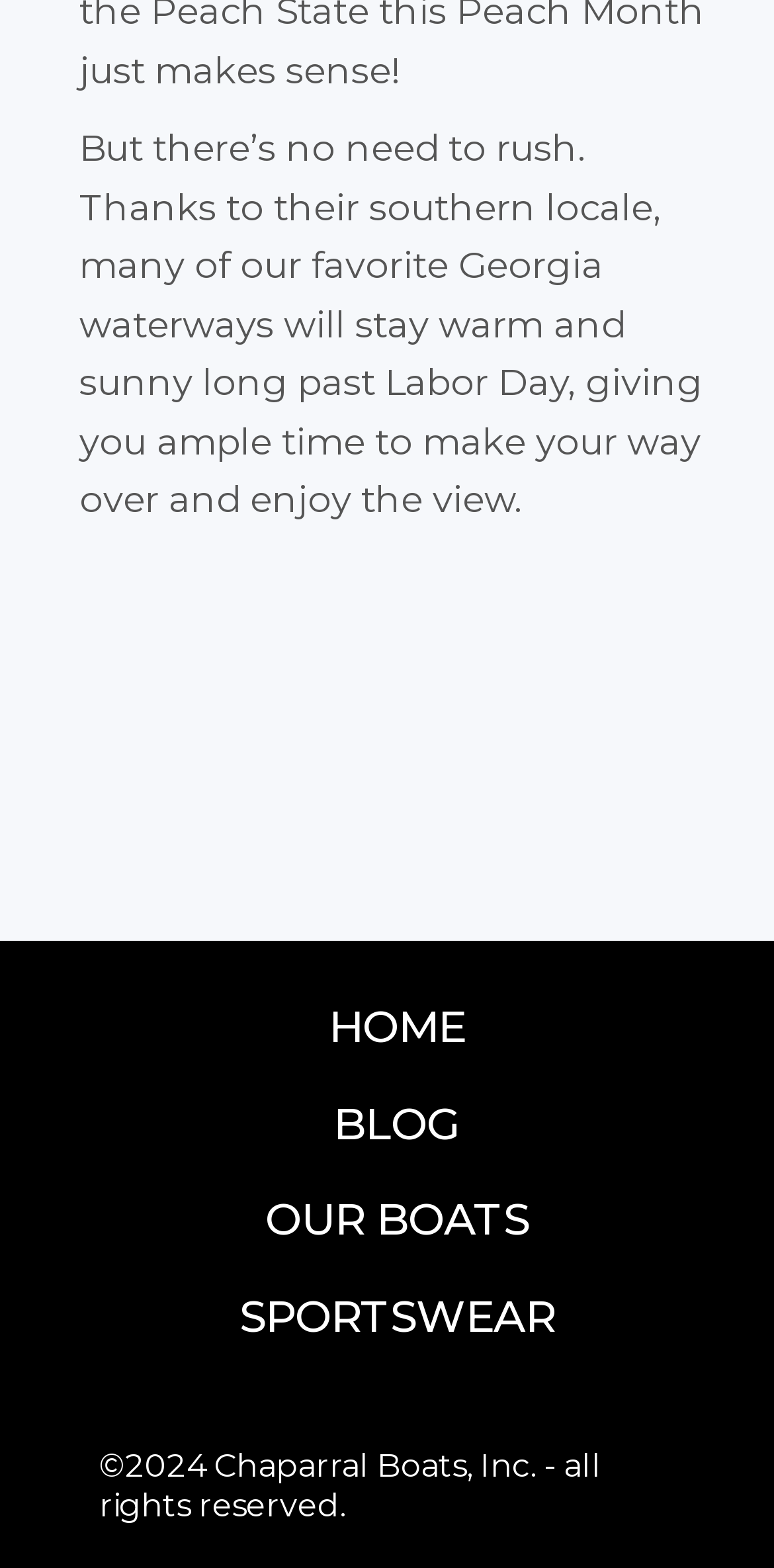What are the main navigation links on the webpage?
Based on the image, provide your answer in one word or phrase.

HOME, BLOG, OUR BOATS, SPORTSWEAR